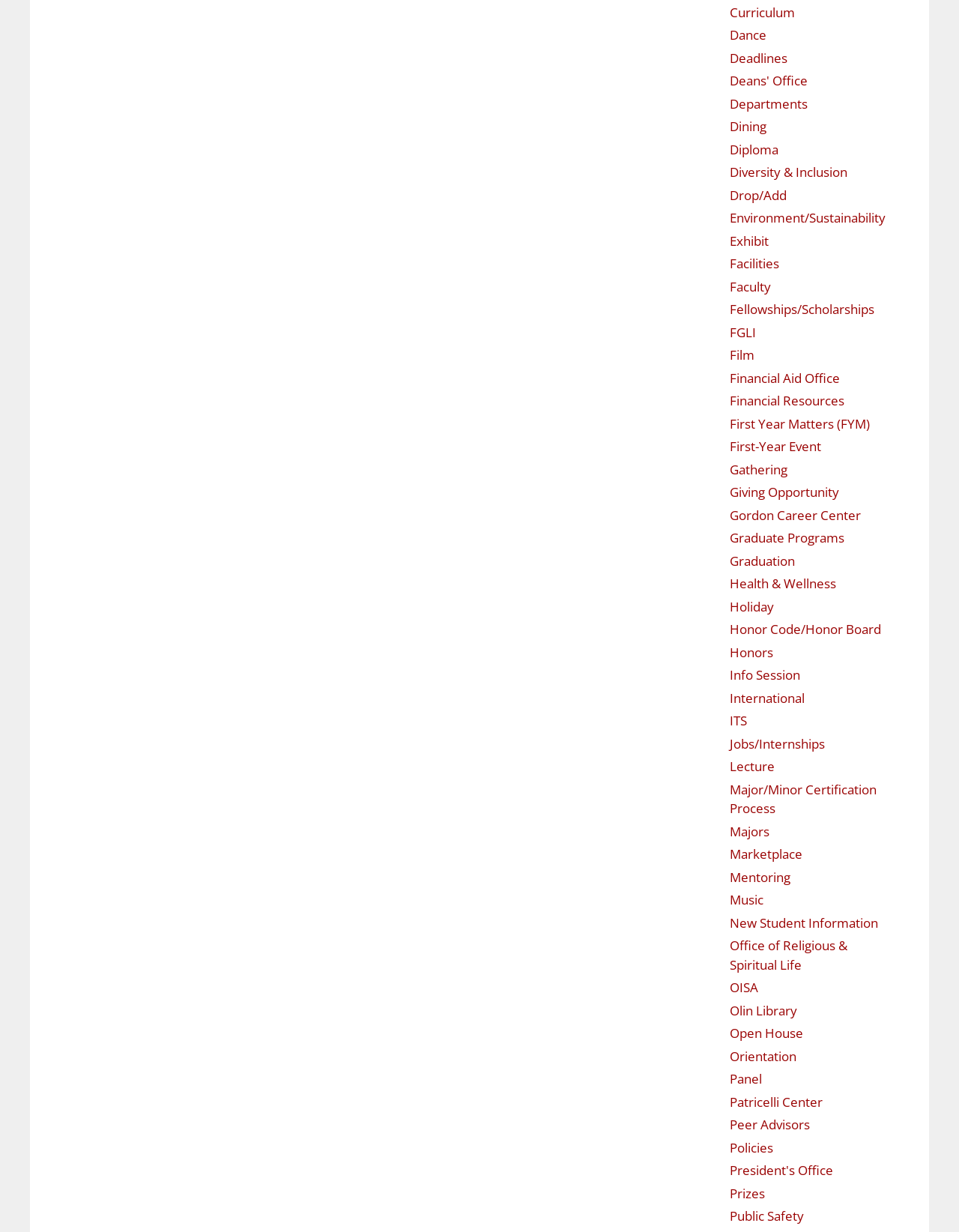Please provide the bounding box coordinates for the UI element as described: "Orientation". The coordinates must be four floats between 0 and 1, represented as [left, top, right, bottom].

[0.761, 0.851, 0.83, 0.865]